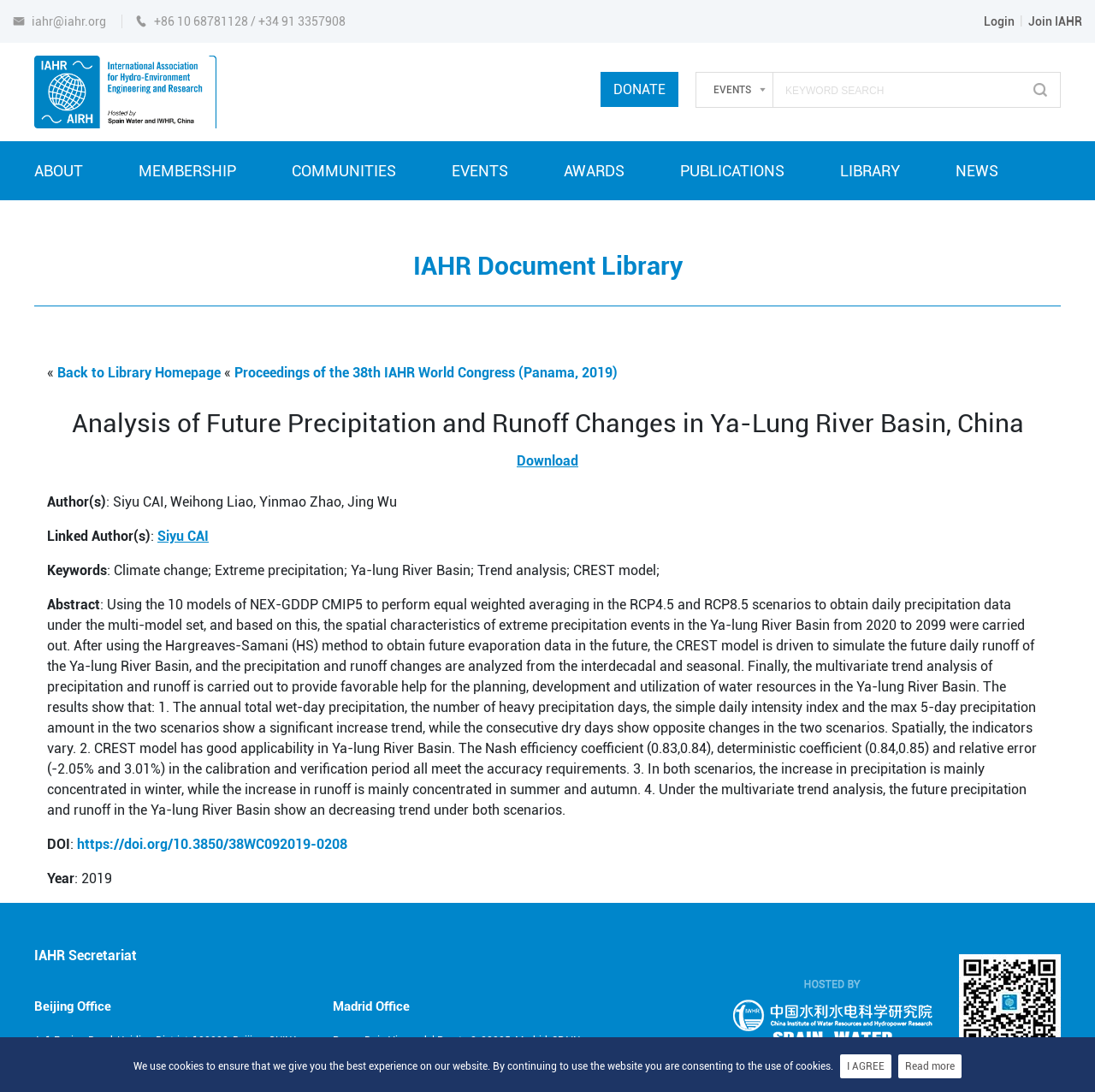Please give the bounding box coordinates of the area that should be clicked to fulfill the following instruction: "Search for a keyword". The coordinates should be in the format of four float numbers from 0 to 1, i.e., [left, top, right, bottom].

[0.709, 0.077, 0.932, 0.089]